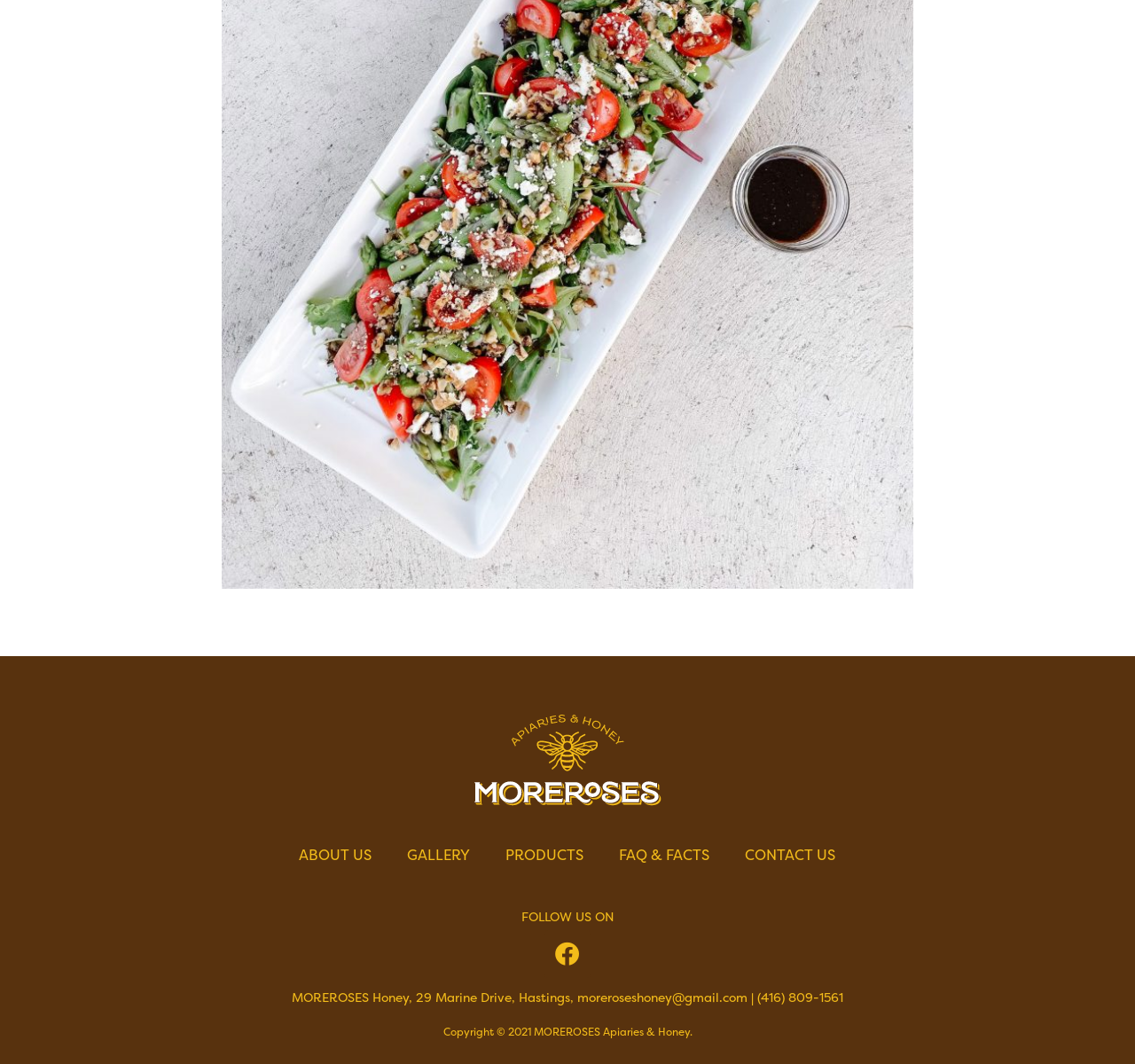Provide a one-word or short-phrase response to the question:
What is the company's email address?

moreroseshoney@gmail.com